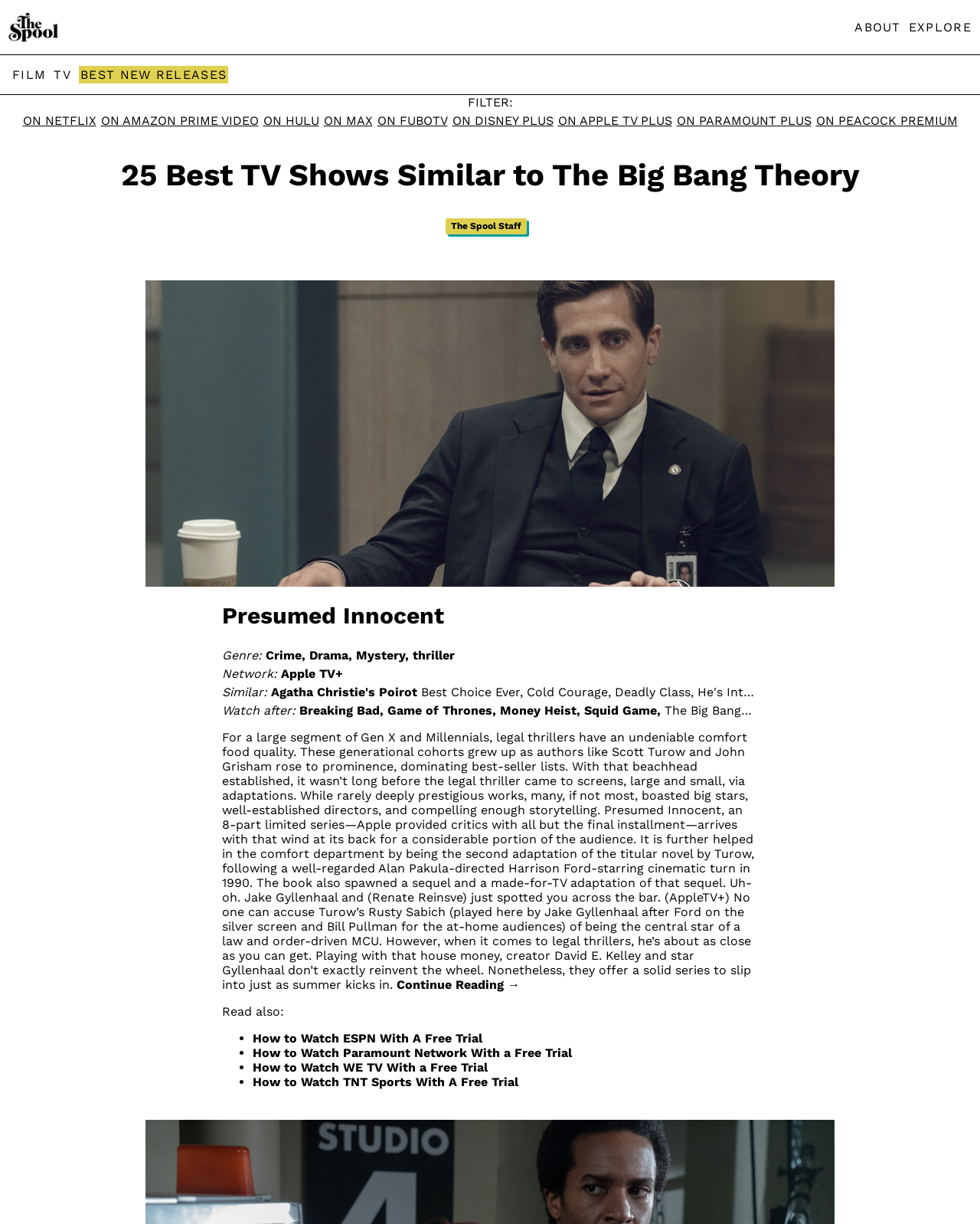Create a detailed description of the webpage's content and layout.

The webpage is about TV shows, specifically recommending 25 shows similar to "The Big Bang Theory". At the top, there is a logo and navigation links to "ABOUT", "EXPLORE", "FILM", "TV", and "BEST NEW RELEASES". Below the navigation links, there is a heading "25 Best TV Shows Similar to The Big Bang Theory" and a subheading "The Spool Staff".

The main content of the page is divided into sections. The first section is about a TV show called "Presumed Innocent", which is a legal thriller. There is an image related to the show, and below it, there are links to genres, networks, and similar shows. The genres include "Crime", "Drama", "Mystery", and "Thriller", and the network is "Apple TV+". The similar shows mentioned are "Agatha Christie's Poirot" and others.

Following the "Presumed Innocent" section, there is a long article about the show, discussing its background, plot, and production. The article is written in a formal tone and includes quotes from the show. At the end of the article, there is a "Continue Reading →" link.

Below the article, there is a "Read also:" section with links to other articles, including "How to Watch ESPN With A Free Trial", "How to Watch Paramount Network With a Free Trial", and others. These links are presented in a list format with bullet points.